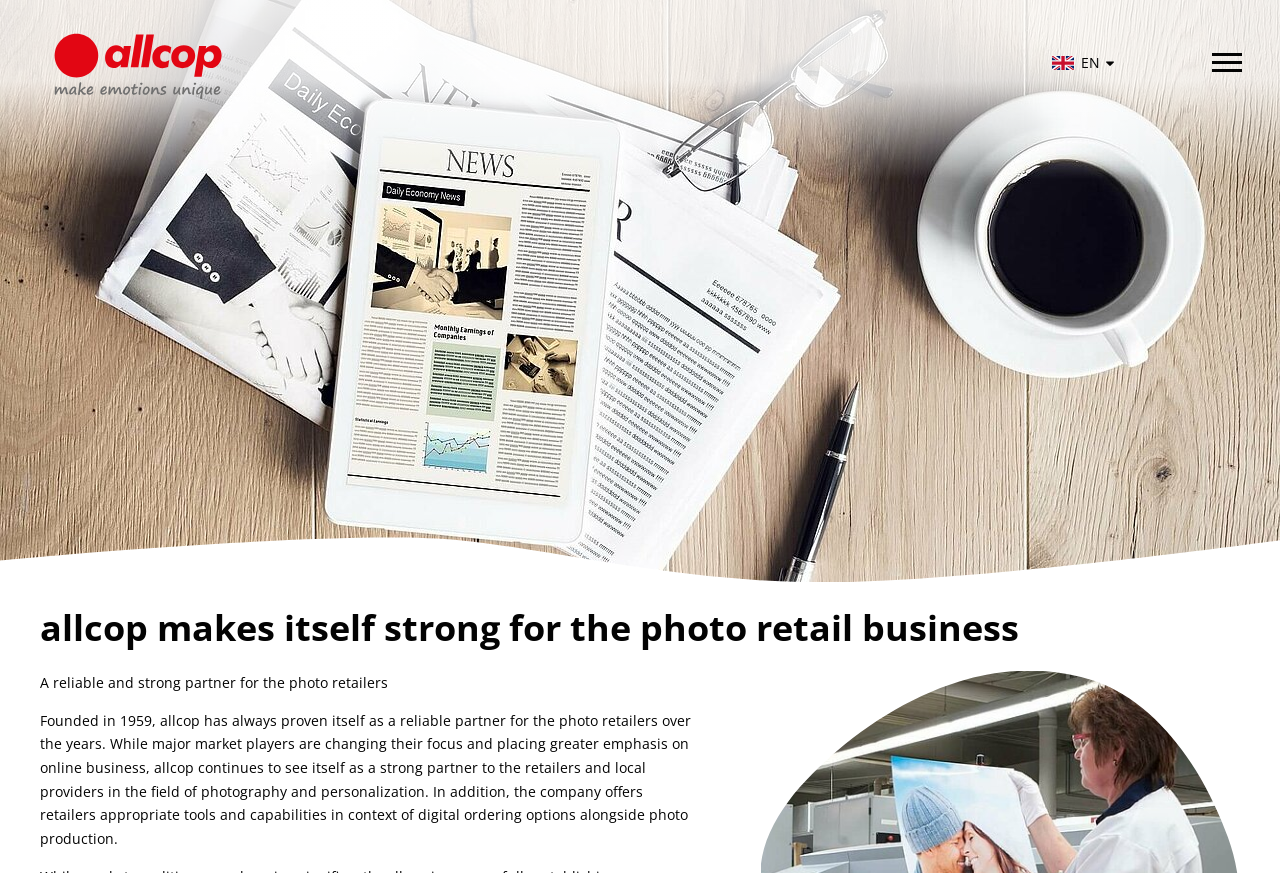Identify the bounding box of the UI element that matches this description: "en".

[0.822, 0.059, 0.875, 0.086]